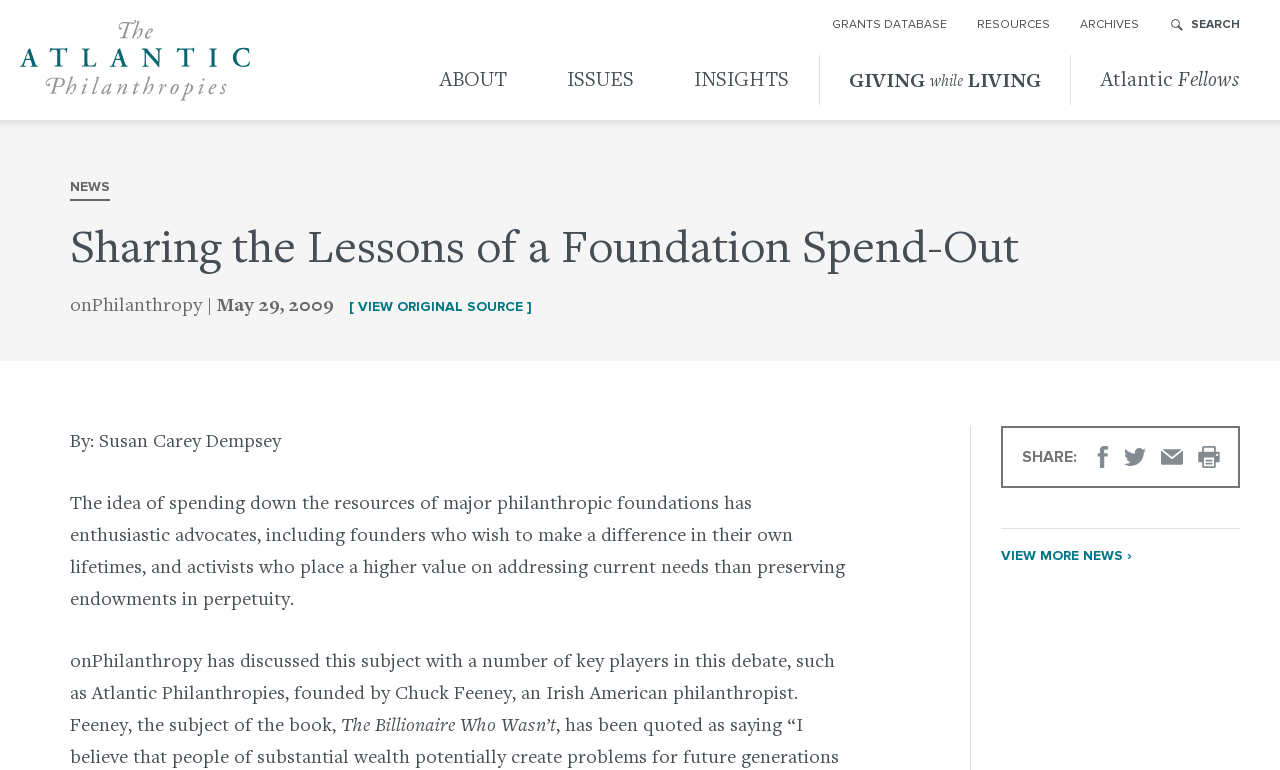What is the name of the foundation mentioned in the article?
Could you answer the question with a detailed and thorough explanation?

The foundation is mentioned in the text as 'Atlantic Philanthropies, founded by Chuck Feeney', which is the main topic of the article.